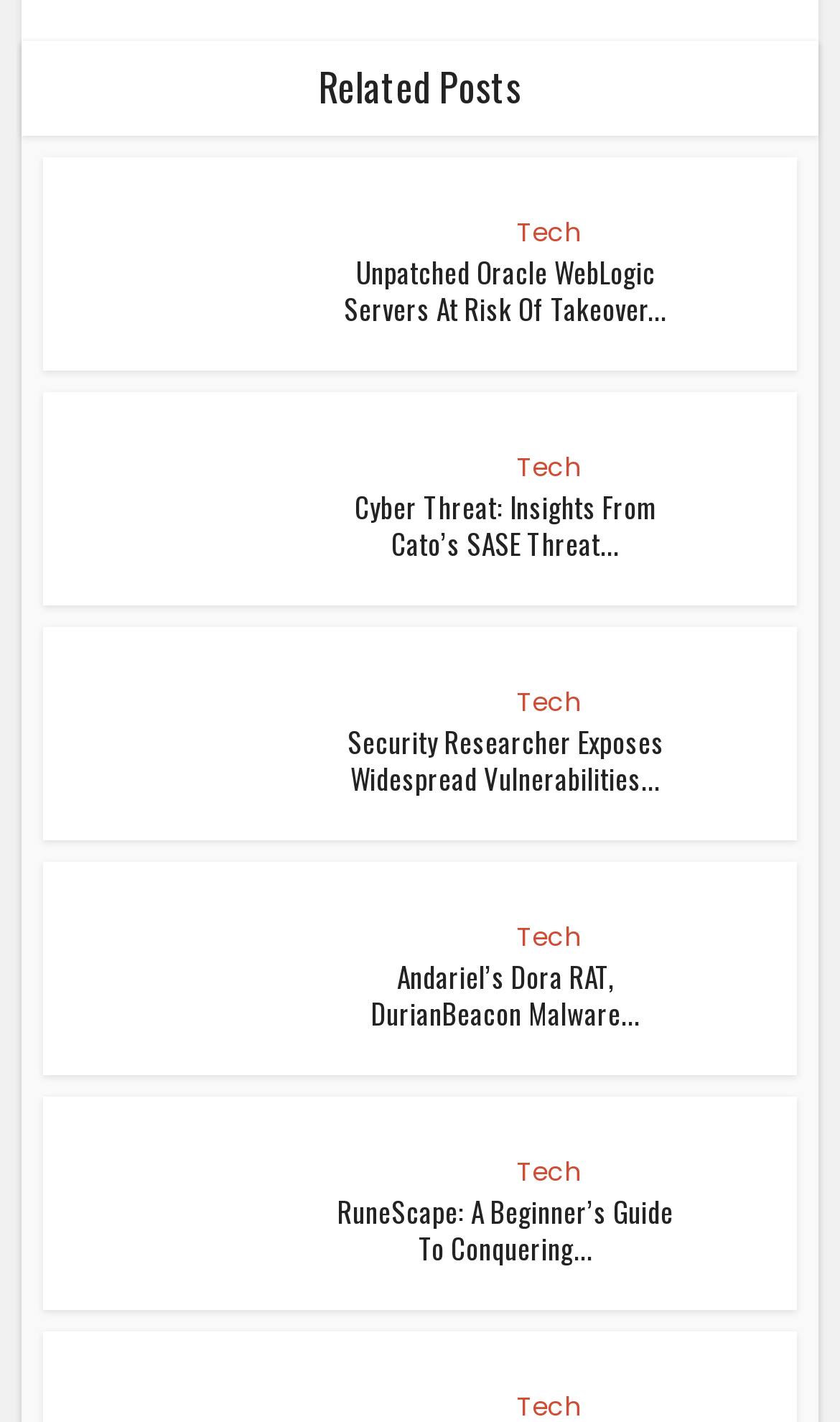What is the topic of the image in the third article?
Please provide a detailed and comprehensive answer to the question.

I determined the topic of the image in the third article by looking at the image element inside the third article element, which has a bounding box coordinate of [0.051, 0.441, 0.358, 0.567]. The text associated with this image element is 'Discoveries: Vulnerabilities Found In Cox Modems, Could Affect Millions', which indicates the topic of the image.